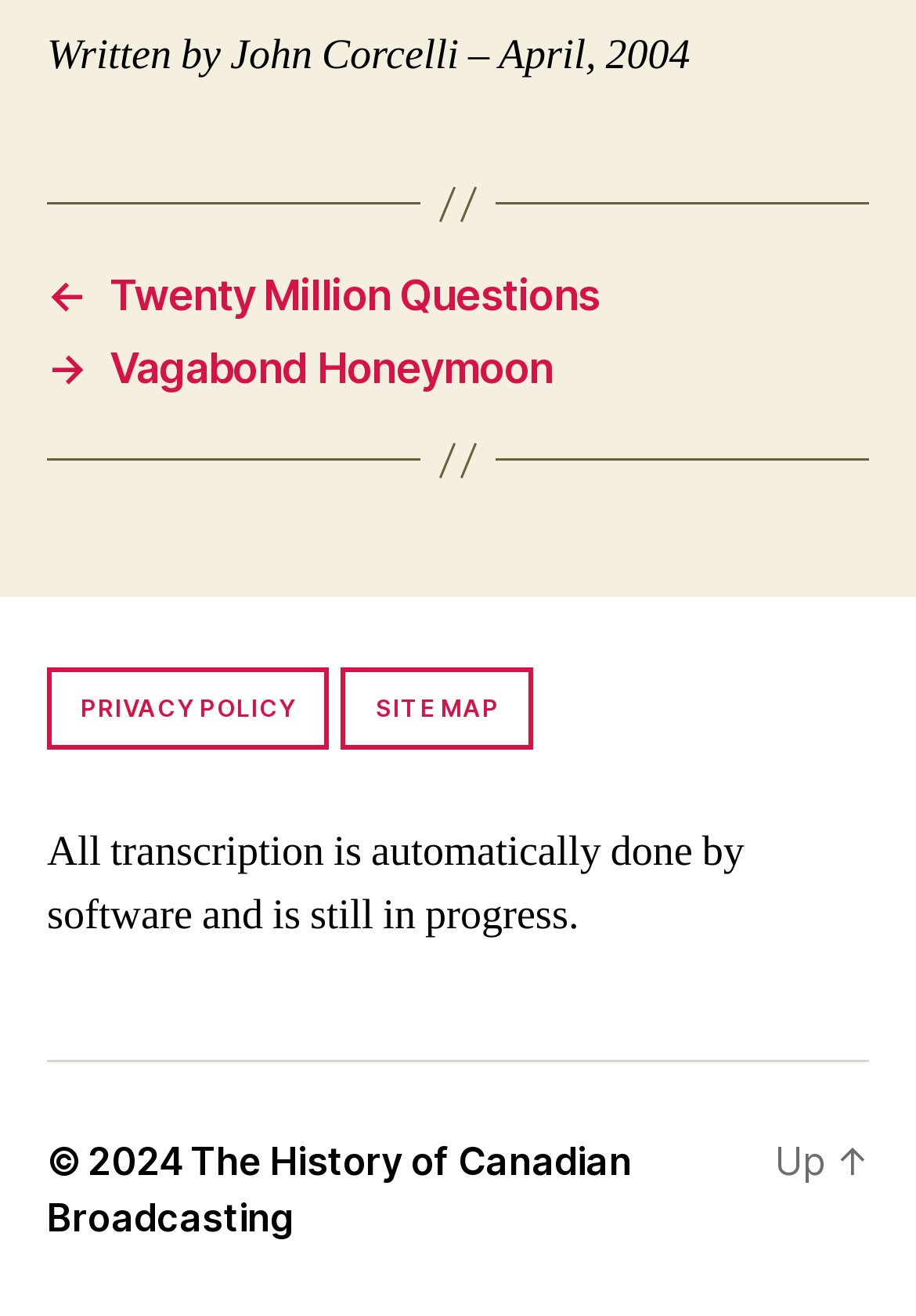What is the text above the link 'The History of Canadian Broadcasting'?
Using the picture, provide a one-word or short phrase answer.

© 2024